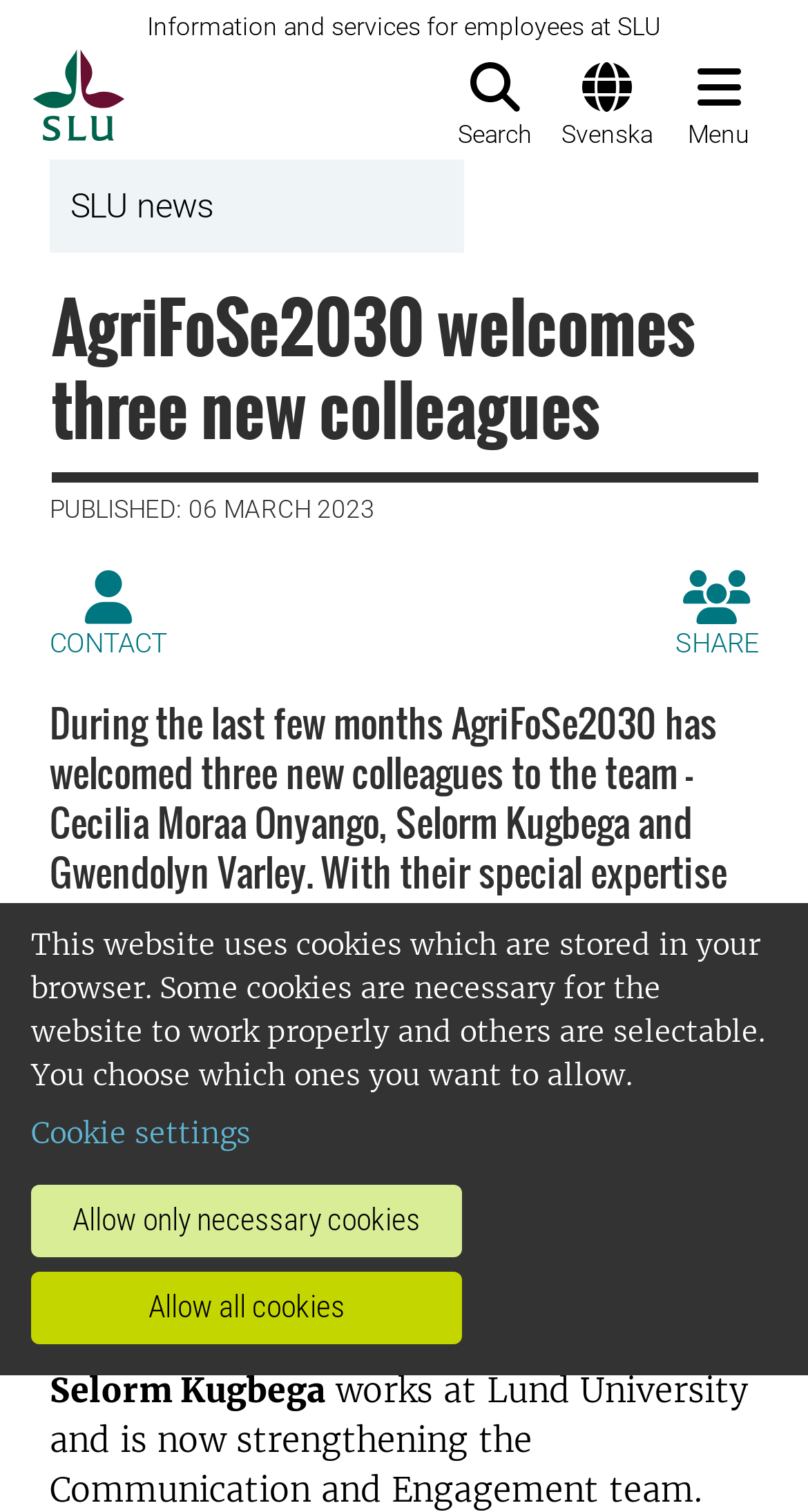Respond to the following query with just one word or a short phrase: 
What is the name of the team?

AgriFoSe2030